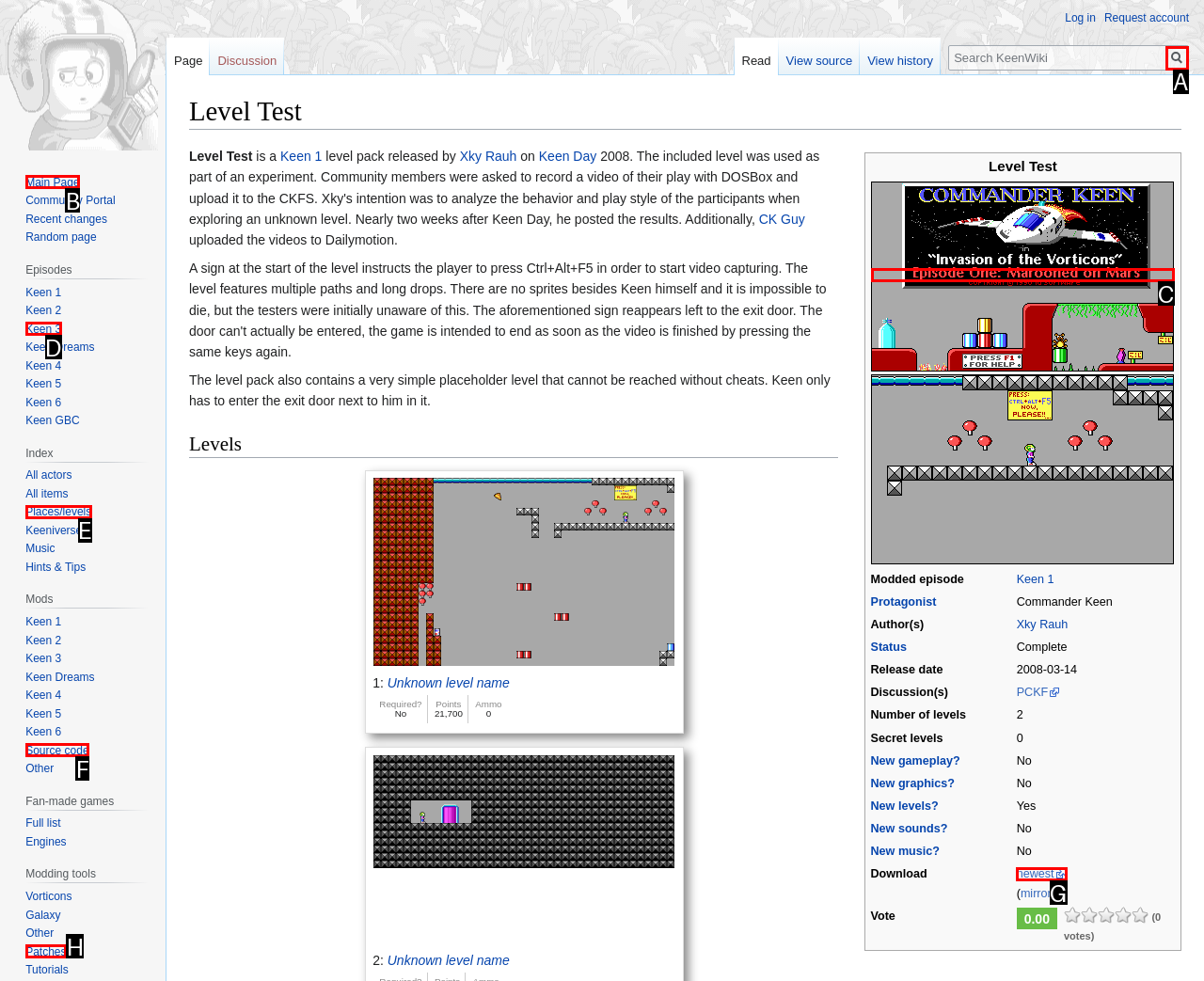Specify which element within the red bounding boxes should be clicked for this task: Download the level pack from the 'newest (mirror)' link Respond with the letter of the correct option.

G